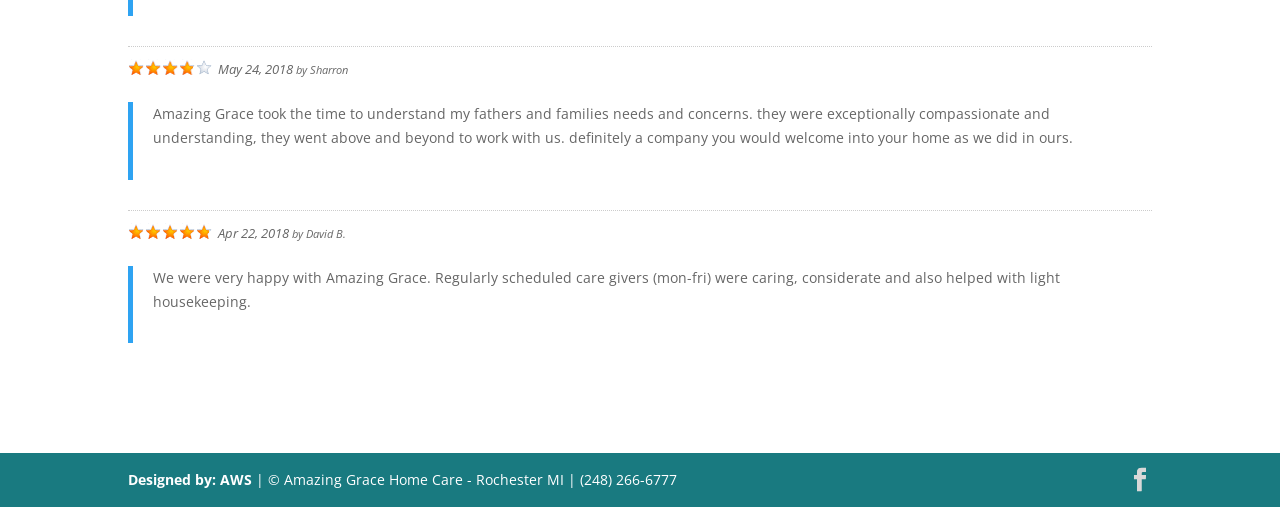Please provide a comprehensive response to the question below by analyzing the image: 
What is the date of the first review?

I found the date 'May 24, 2018' above the first review, which is written by 'Sharron'.